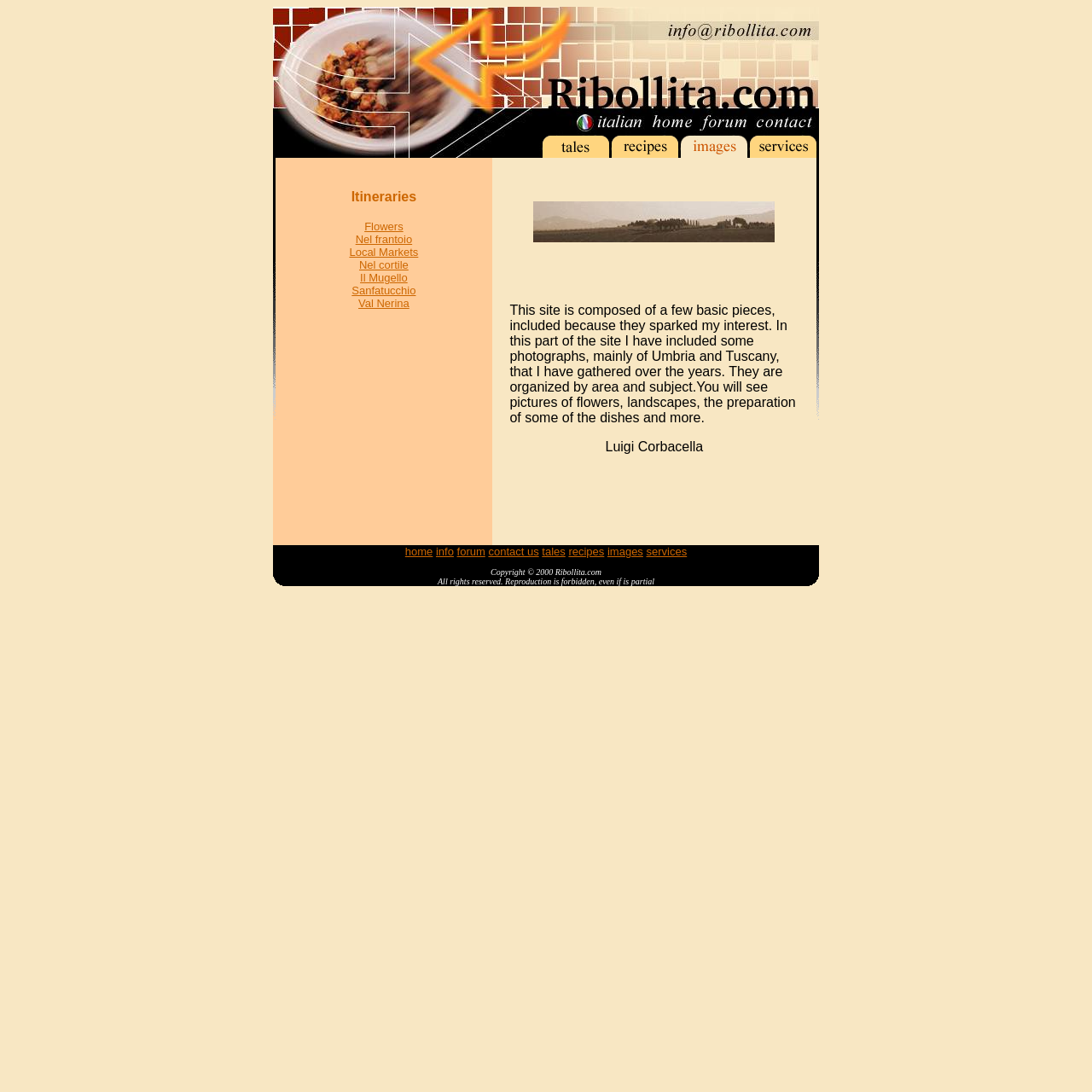What is the name of the person who created the website?
Refer to the image and provide a one-word or short phrase answer.

Luigi Corbacella